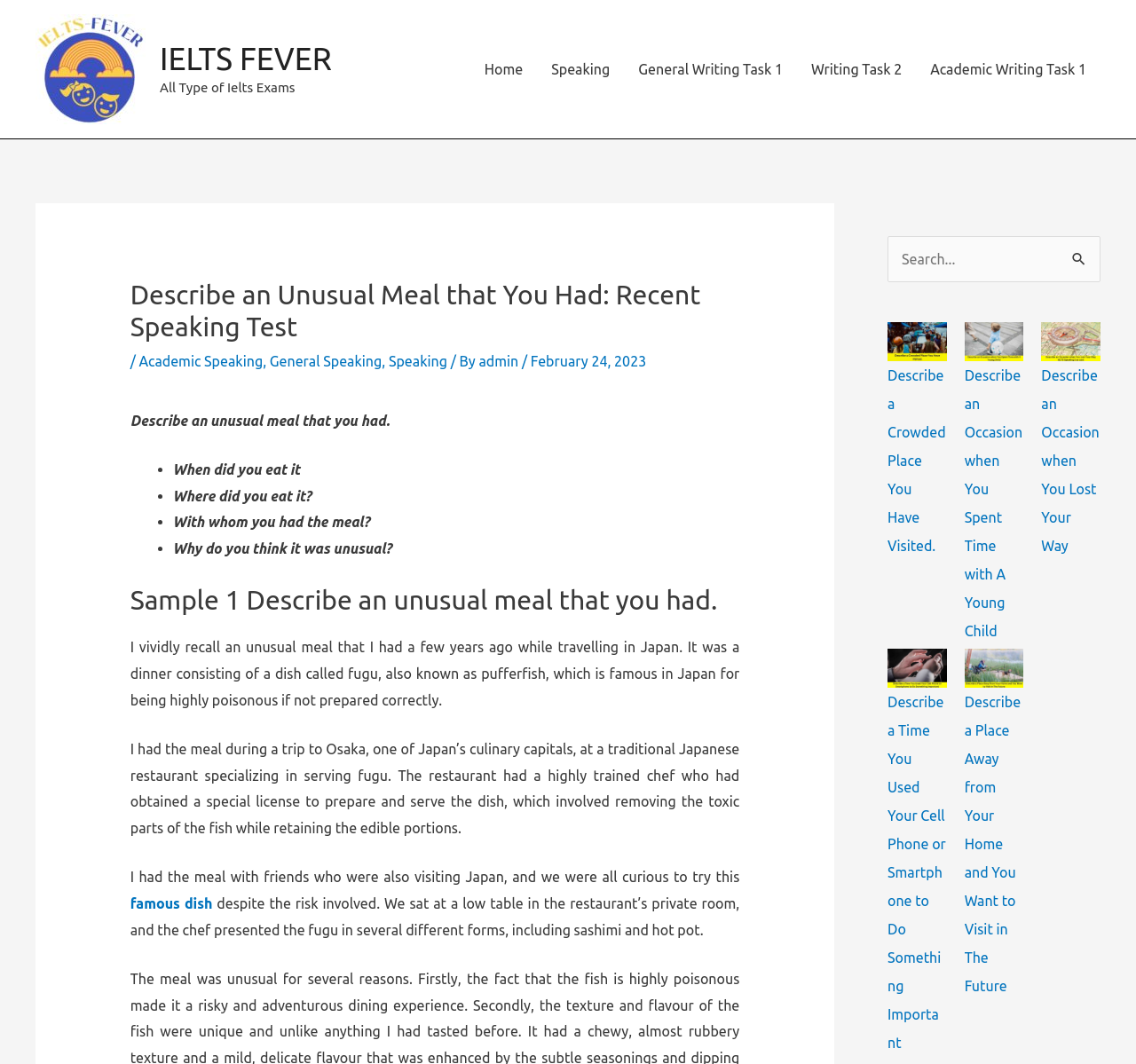Identify the bounding box coordinates of the area that should be clicked in order to complete the given instruction: "Watch the live TV". The bounding box coordinates should be four float numbers between 0 and 1, i.e., [left, top, right, bottom].

None